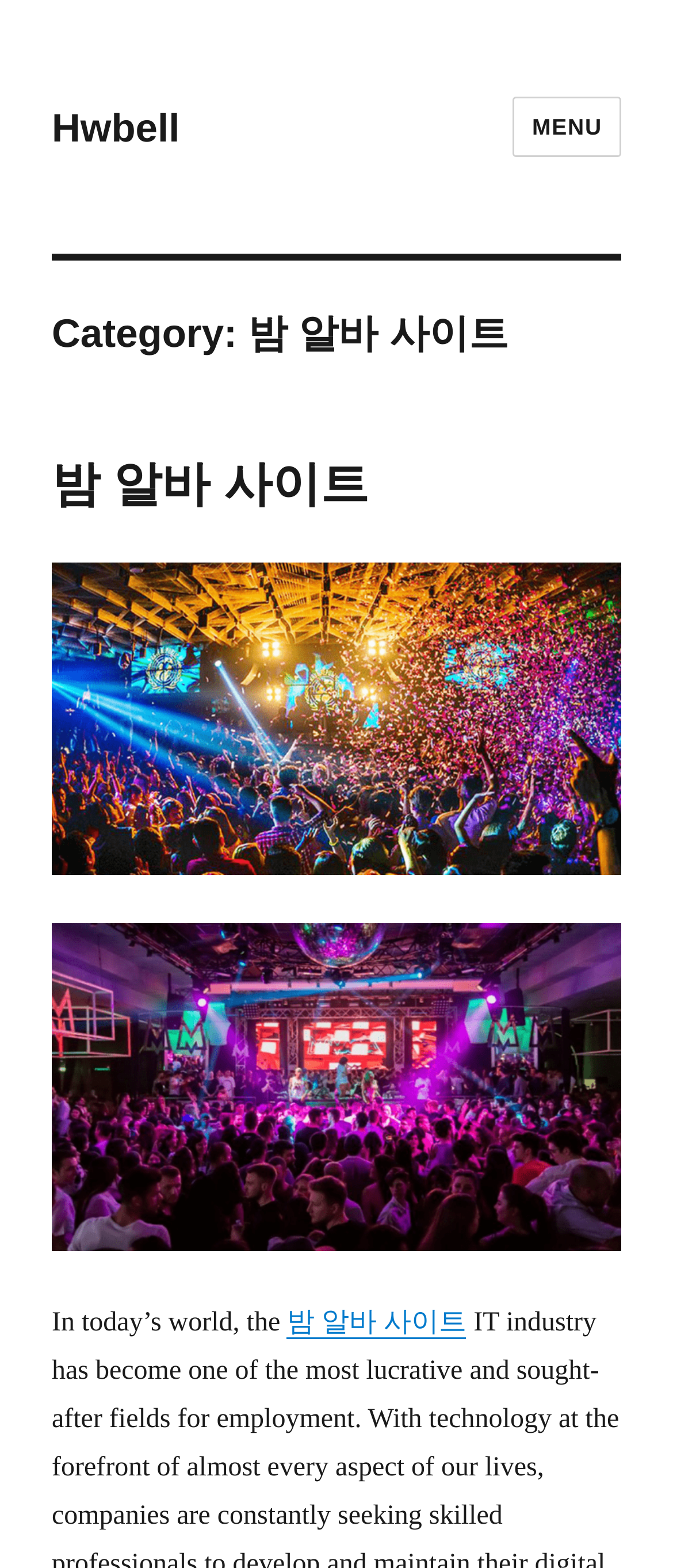Is the MENU button expanded?
Based on the screenshot, respond with a single word or phrase.

False